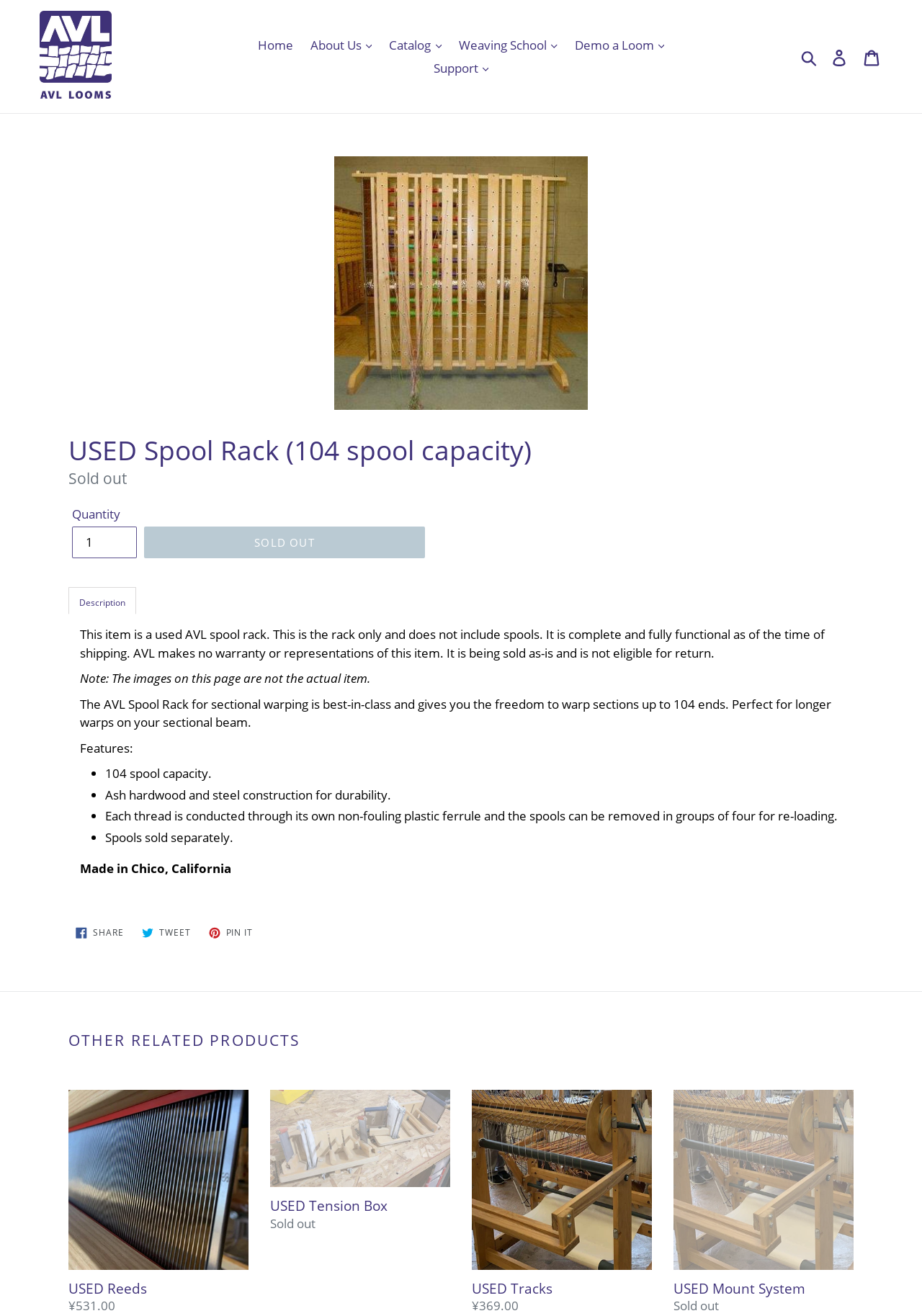Kindly provide the bounding box coordinates of the section you need to click on to fulfill the given instruction: "Click the 'Log in' link".

[0.893, 0.031, 0.93, 0.056]